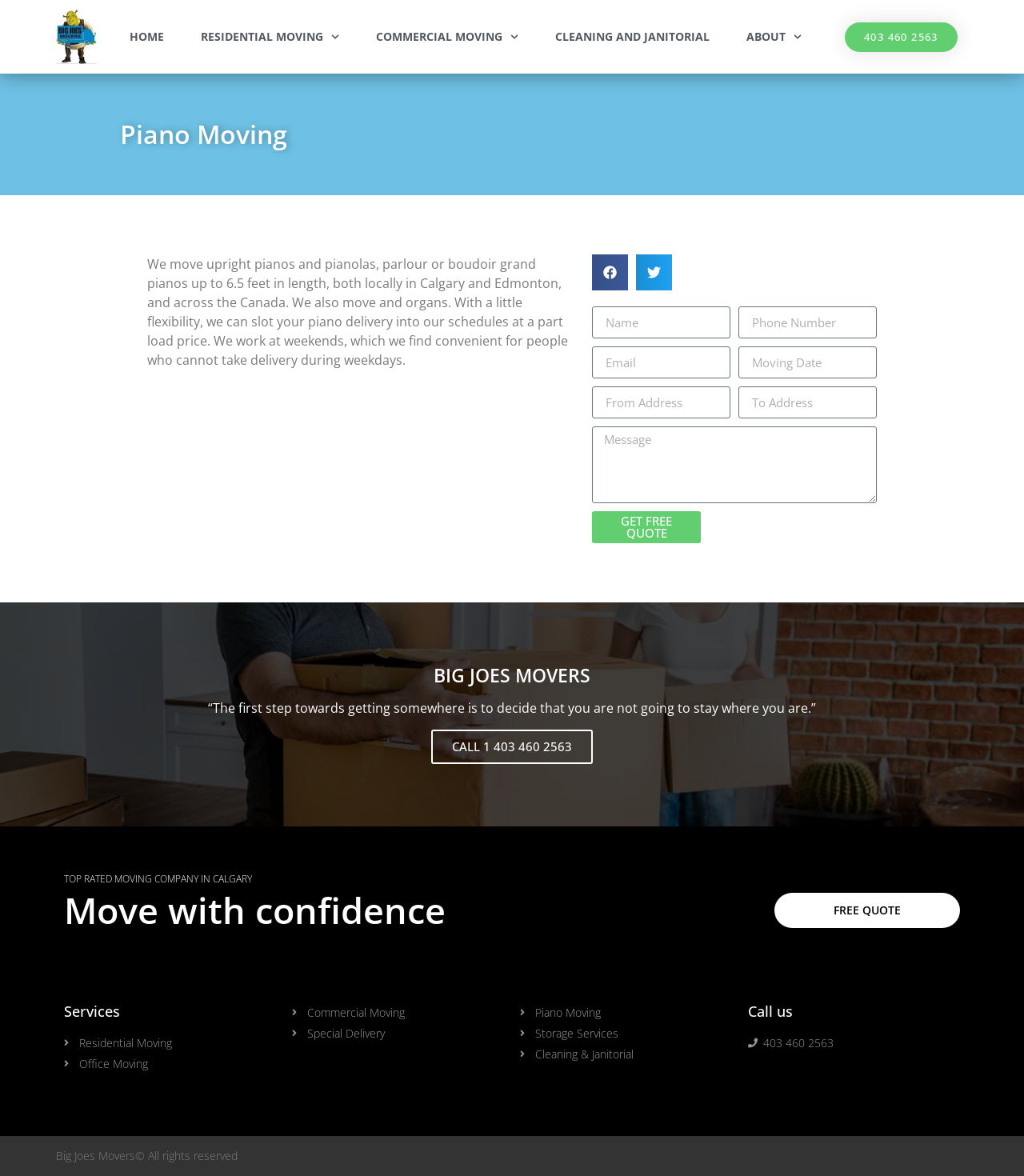Provide a thorough description of the webpage's content and layout.

This webpage is about Big Joes Movers, a piano moving company in Calgary, Canada. At the top, there are several links to different sections of the website, including "HOME", "RESIDENTIAL MOVING", "COMMERCIAL MOVING", "CLEANING AND JANITORIAL", and "ABOUT". Each of these links has a small icon next to it.

Below the links, there is a heading that reads "Piano Moving" and a paragraph of text that describes the company's piano moving services. The text explains that they move upright pianos and pianolas, as well as parlour or boudoir grand pianos up to 6.5 feet in length, both locally in Calgary and Edmonton, and across Canada.

To the right of the paragraph, there are two buttons to share the company's information on Facebook and Twitter. Below these buttons, there is a form with several text boxes to fill out, including "Name", "Phone", "Email", "Moving Date", "From Address", "To Address", and "Message". There is also a "GET FREE QUOTE" button.

On the left side of the page, there is a large image of a couple moving into a new house. Above the image, there is a heading that reads "BIG JOES MOVERS" and a quote about taking the first step towards getting somewhere. Below the image, there is a link to call the company's phone number and a heading that reads "TOP RATED MOVING COMPANY IN CALGARY".

Further down the page, there are several sections with headings such as "Move with confidence", "Services", and "Call us". Each of these sections has links to different services offered by the company, including residential moving, office moving, commercial moving, special delivery, piano moving, storage services, and cleaning and janitorial services. At the very bottom of the page, there is a copyright notice that reads "Big Joes Movers© All rights reserved".